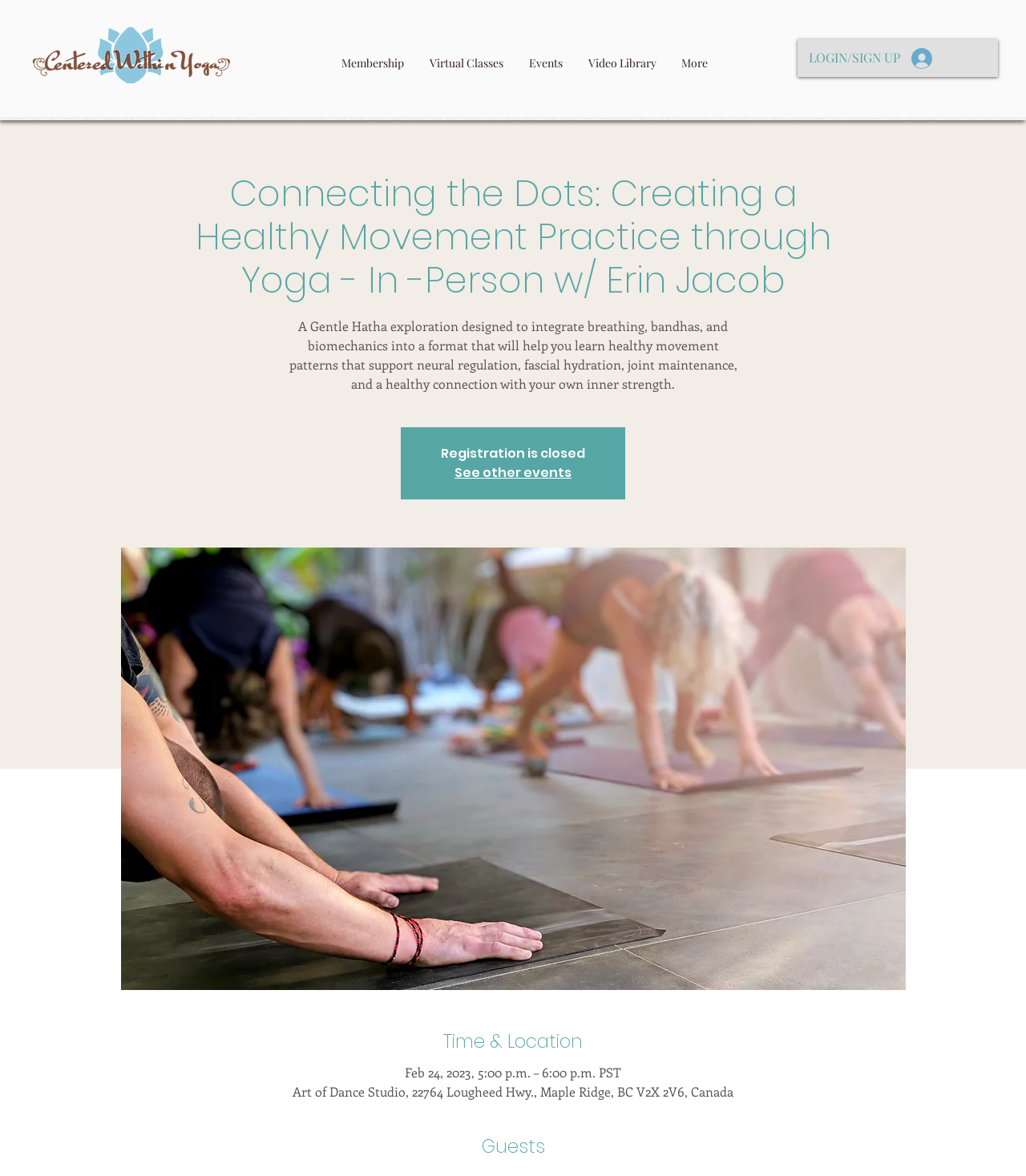What is the location of the yoga event?
Answer with a single word or phrase, using the screenshot for reference.

Art of Dance Studio, Maple Ridge, BC